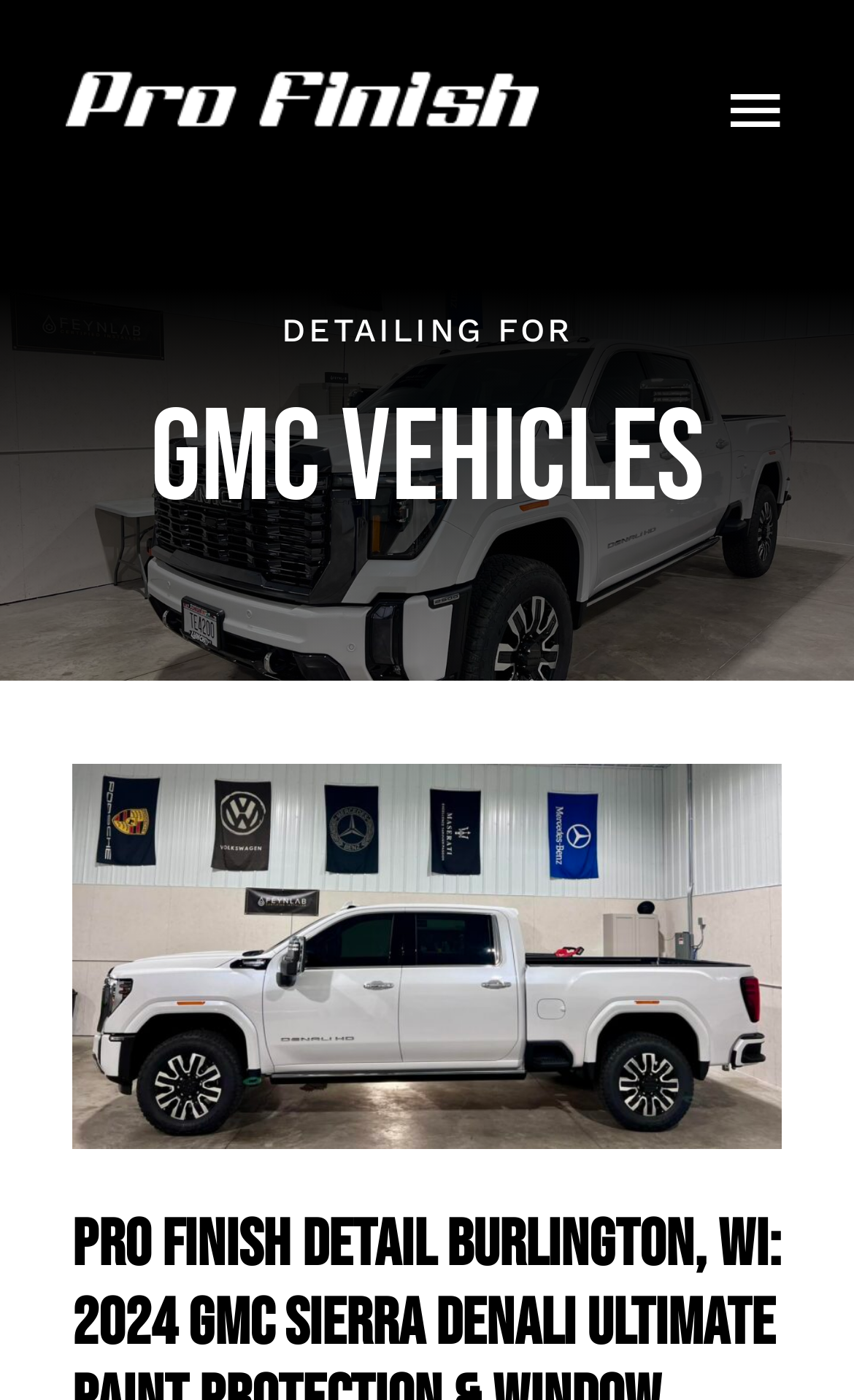Can you specify the bounding box coordinates for the region that should be clicked to fulfill this instruction: "Open the Gallery".

[0.0, 0.308, 1.0, 0.394]